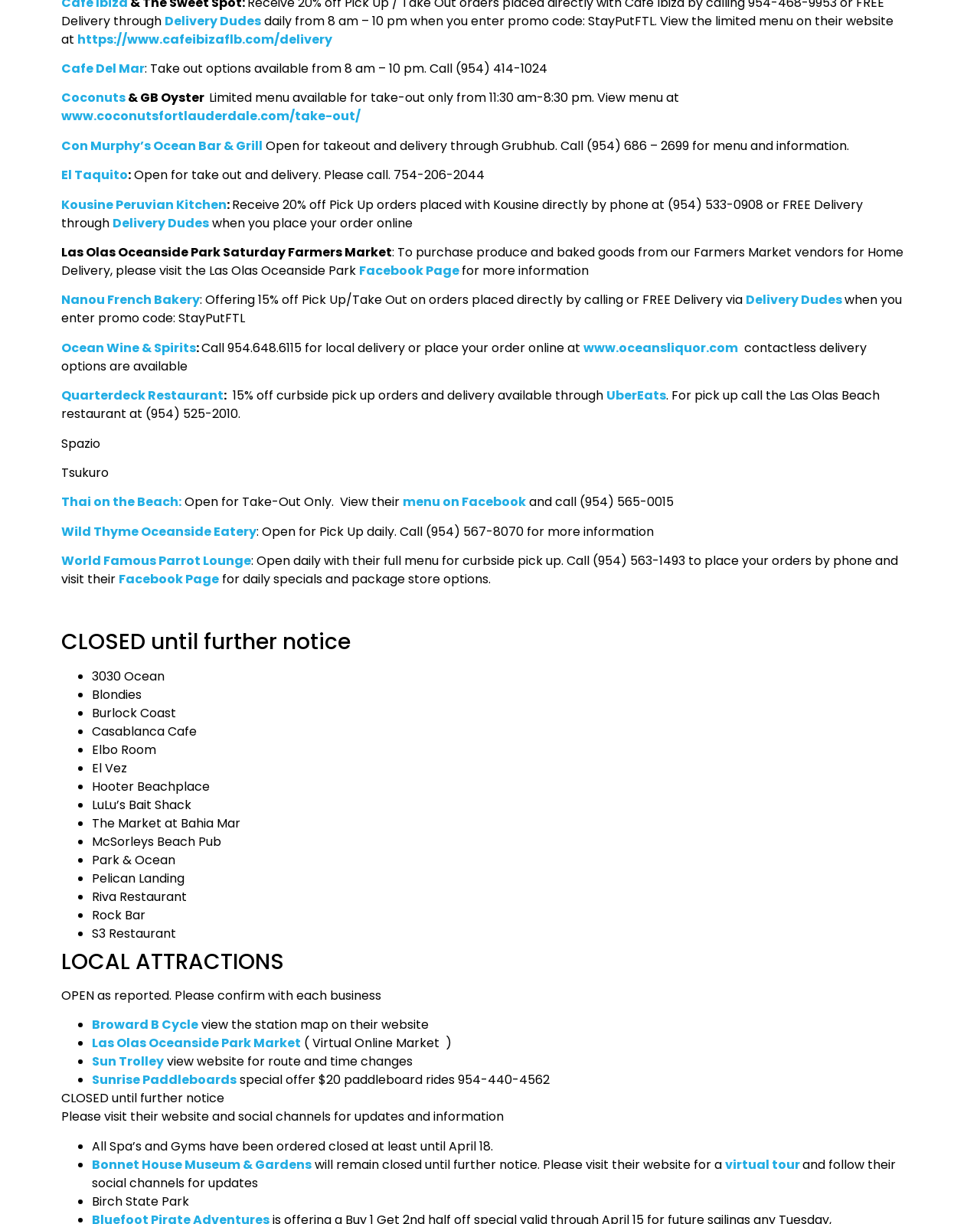What is the promo code for free delivery?
Please answer the question with a single word or phrase, referencing the image.

StayPutFTL